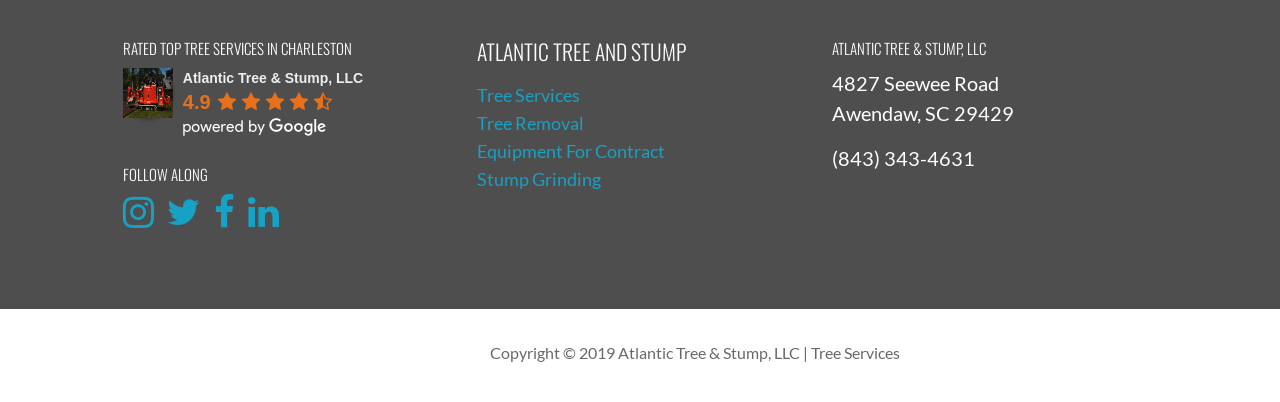Please locate the bounding box coordinates of the element that should be clicked to achieve the given instruction: "Visit the Atlantic Tree & Stump, LLC website".

[0.143, 0.174, 0.284, 0.214]